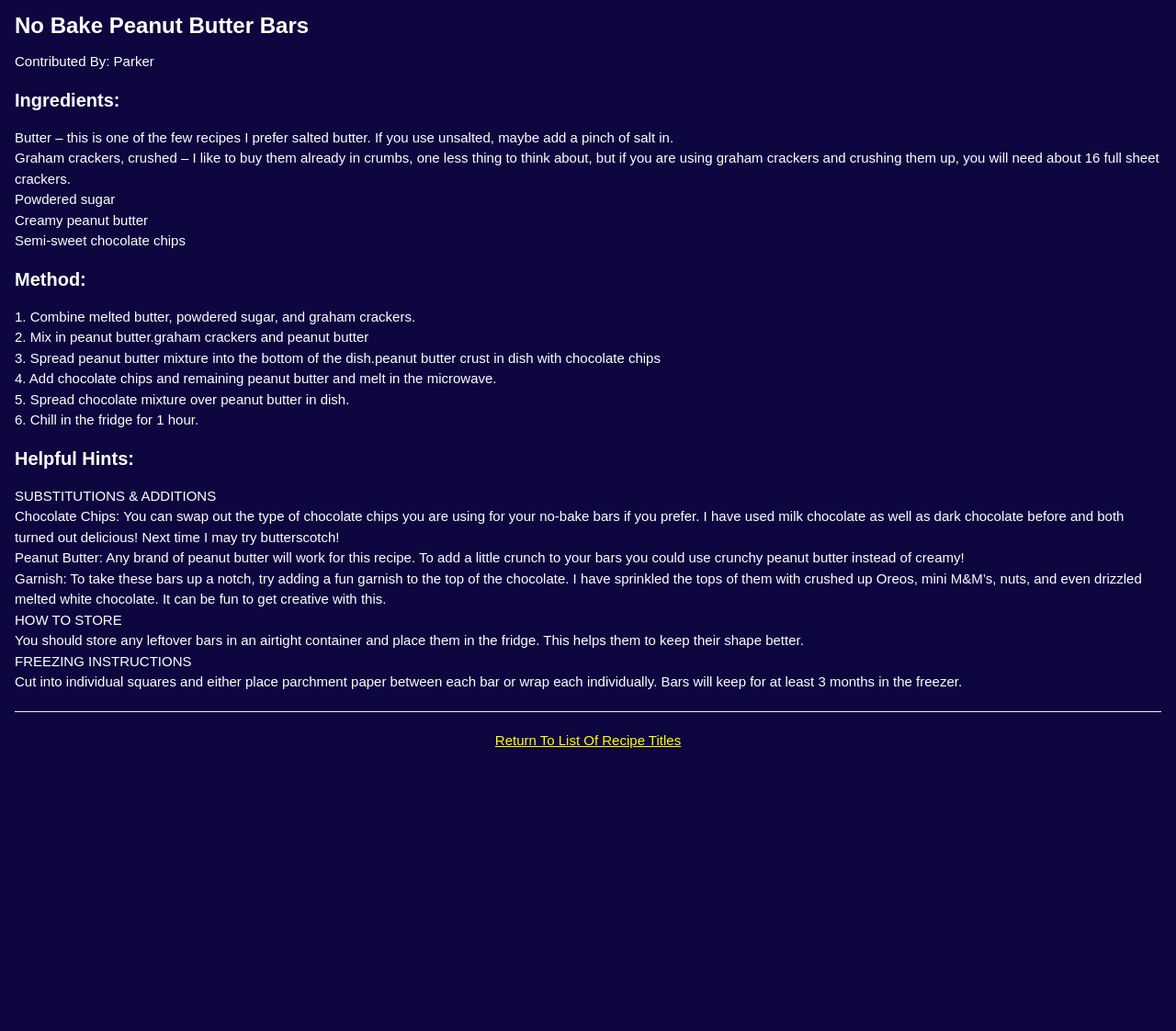What is the first step in the method?
Answer the question in as much detail as possible.

The method section is divided into several steps, and the first step is described in the text '1. Combine melted butter, powdered sugar, and graham crackers'.